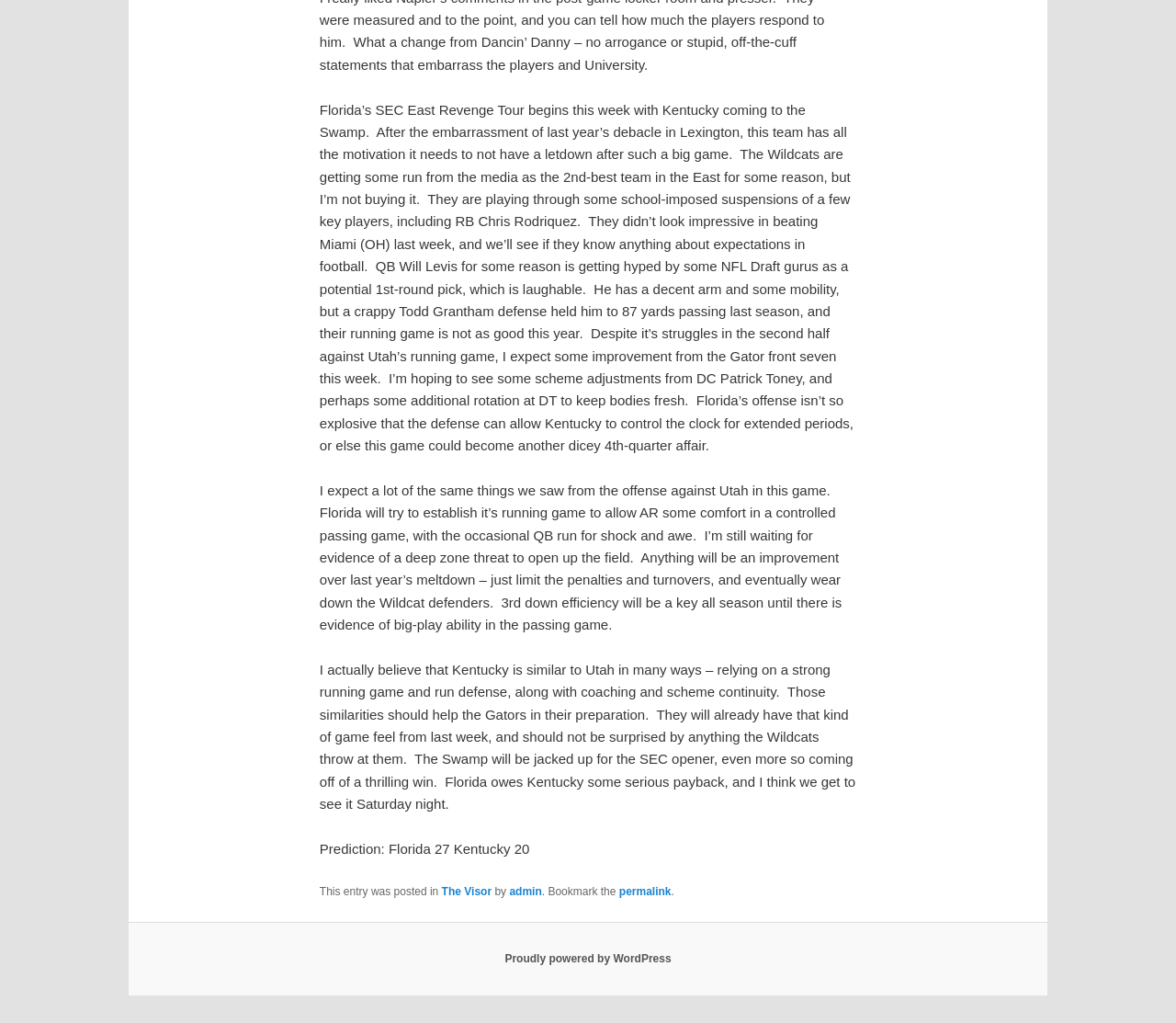Examine the screenshot and answer the question in as much detail as possible: What is the predicted score of the Florida-Kentucky game?

The predicted score is mentioned in the last paragraph of the article, which states 'Prediction: Florida 27 Kentucky 20'.